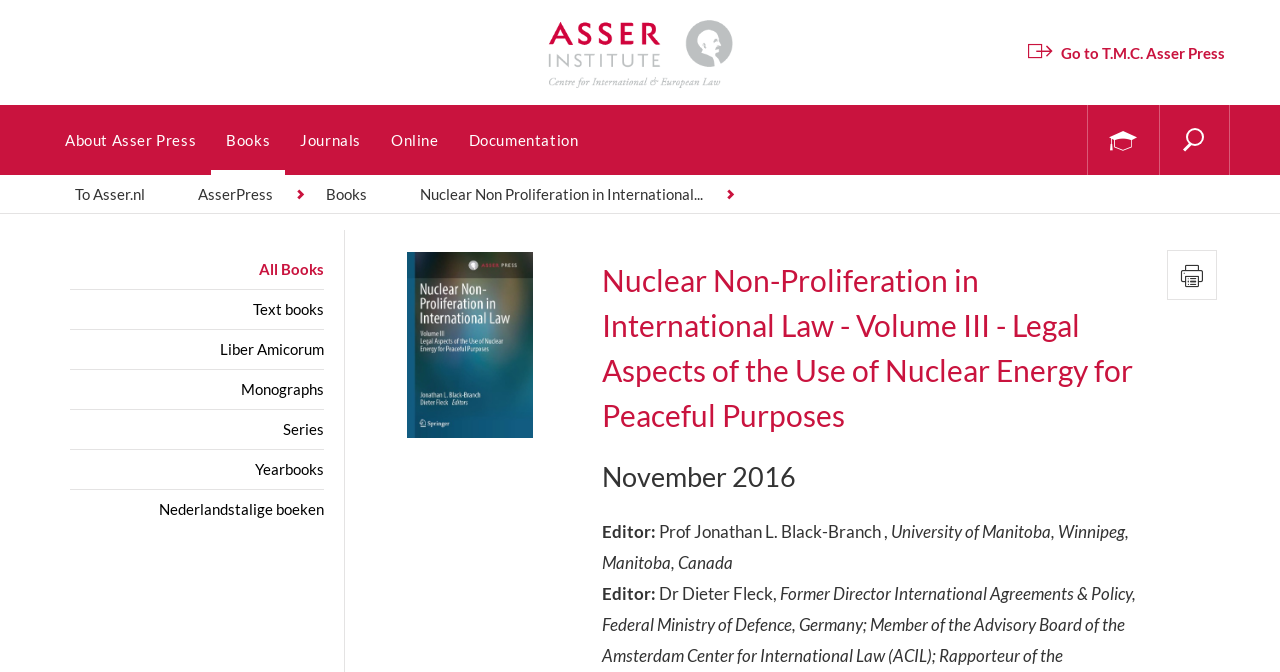Using the description "To Asser.nl", locate and provide the bounding box of the UI element.

[0.039, 0.26, 0.133, 0.317]